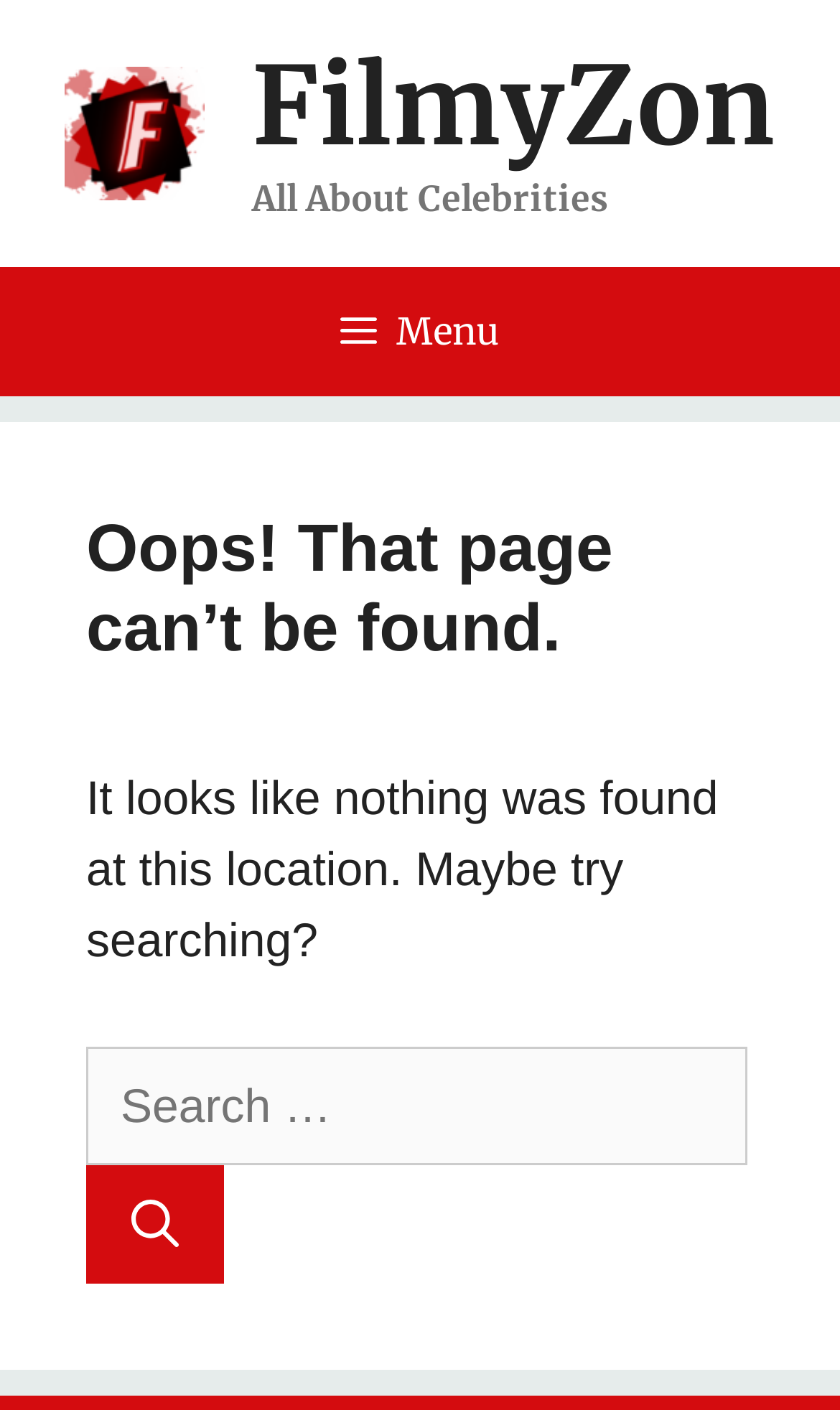Summarize the webpage with a detailed and informative caption.

The webpage is a "Page not found" error page from FilmyZon. At the top, there is a banner that spans the entire width of the page, containing a link to FilmyZon with an accompanying image of the FilmyZon logo. To the right of the logo, there is a text "All About Celebrities". 

Below the banner, there is a navigation menu that also spans the entire width of the page. The menu has a button labeled "Menu" that can be expanded to reveal more options.

The main content of the page is divided into three sections. The first section is a header that takes up about half of the page's height, with a large heading that reads "Oops! That page can’t be found." 

Below the header, there is a paragraph of text that explains the error, stating "It looks like nothing was found at this location. Maybe try searching?" 

The third section is a search box with a label "Search for:" and a button labeled "Search" to the right of the text input field. This section is positioned near the bottom of the page.